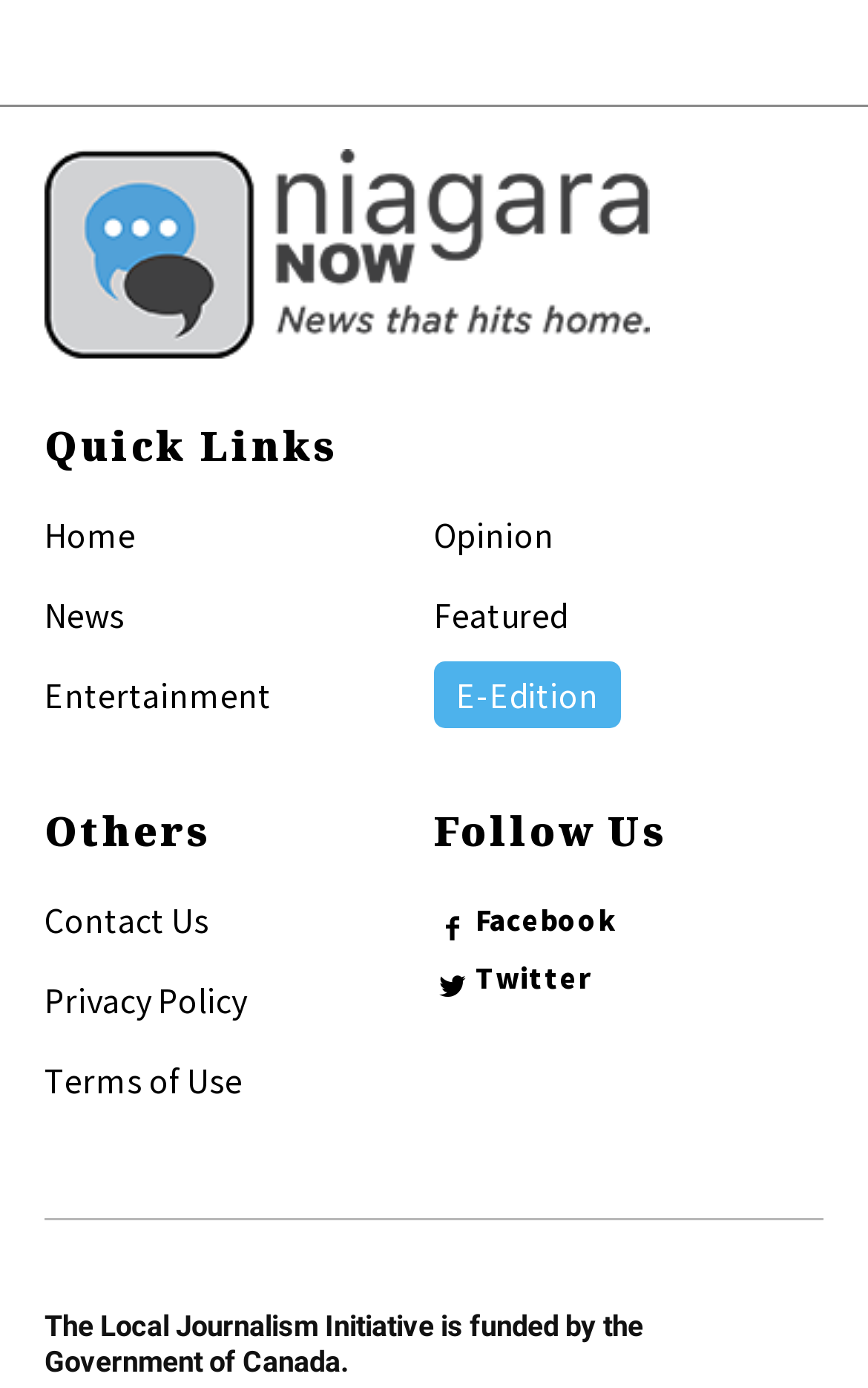Identify the bounding box coordinates of the clickable region to carry out the given instruction: "Click the Home link".

[0.051, 0.369, 0.156, 0.401]